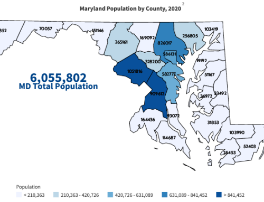What is the purpose of the color-coding on the map?
Please utilize the information in the image to give a detailed response to the question.

The color-coding on the map, ranging from light blue to dark blue, serves to indicate the varying population sizes of each county, enabling insightful geographic analysis of population density and distribution across Maryland.